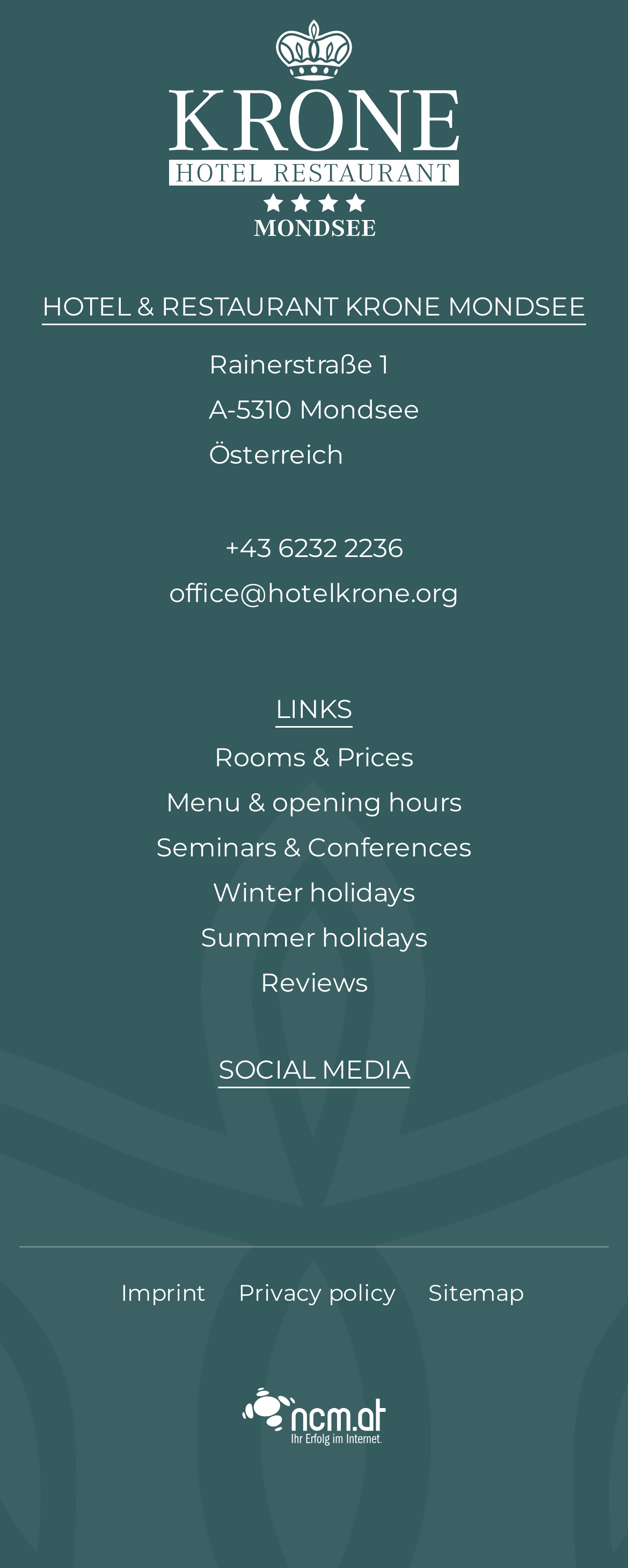Please use the details from the image to answer the following question comprehensively:
What is the address of the hotel?

The address of the hotel can be found below the hotel name, where it is written as 'Rainerstraße 1' on one line, 'A-5310 Mondsee' on the next line, and 'Österreich' on the last line.